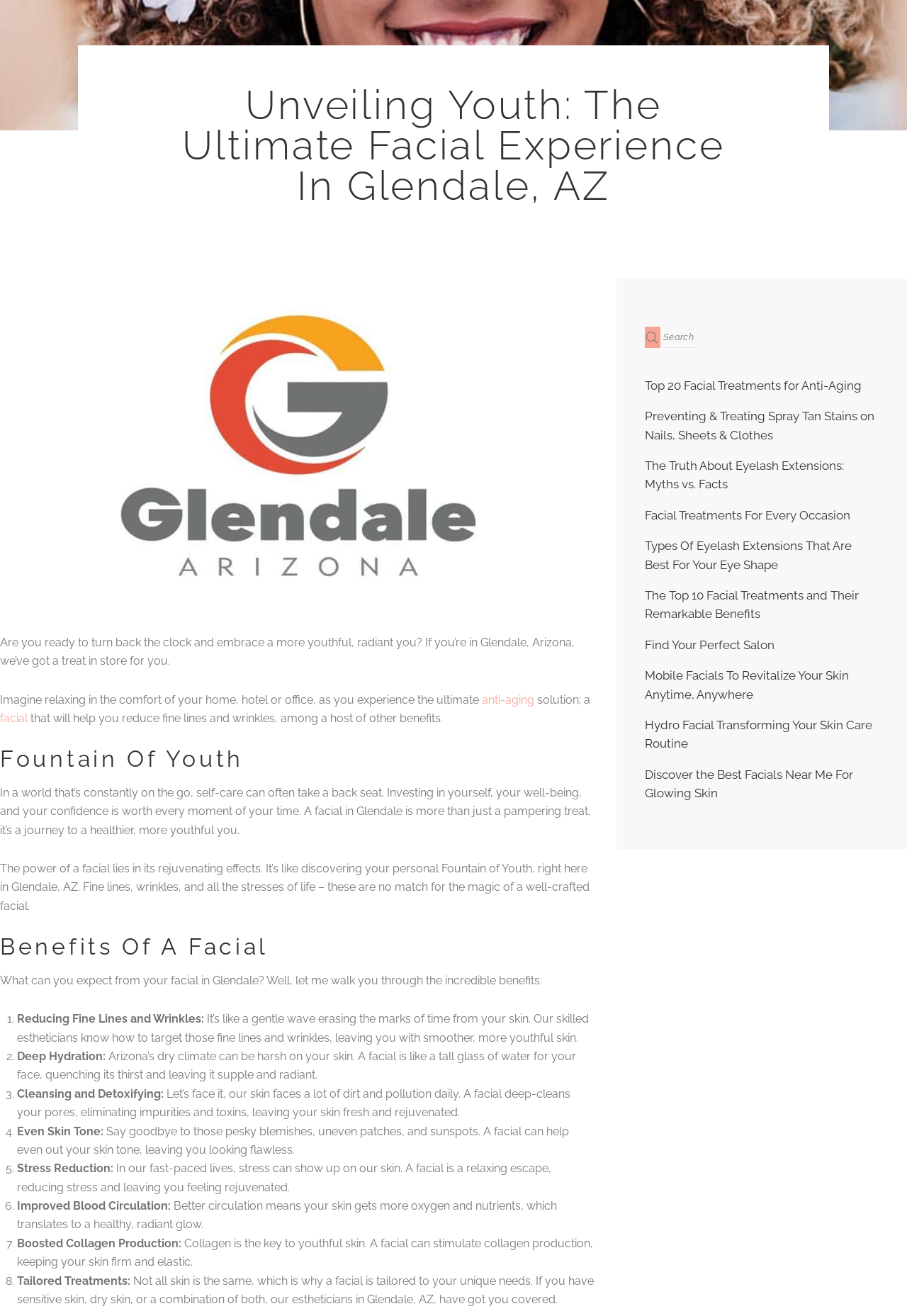Identify the bounding box coordinates for the UI element described by the following text: "aria-label="Start search"". Provide the coordinates as four float numbers between 0 and 1, in the format [left, top, right, bottom].

[0.711, 0.248, 0.728, 0.265]